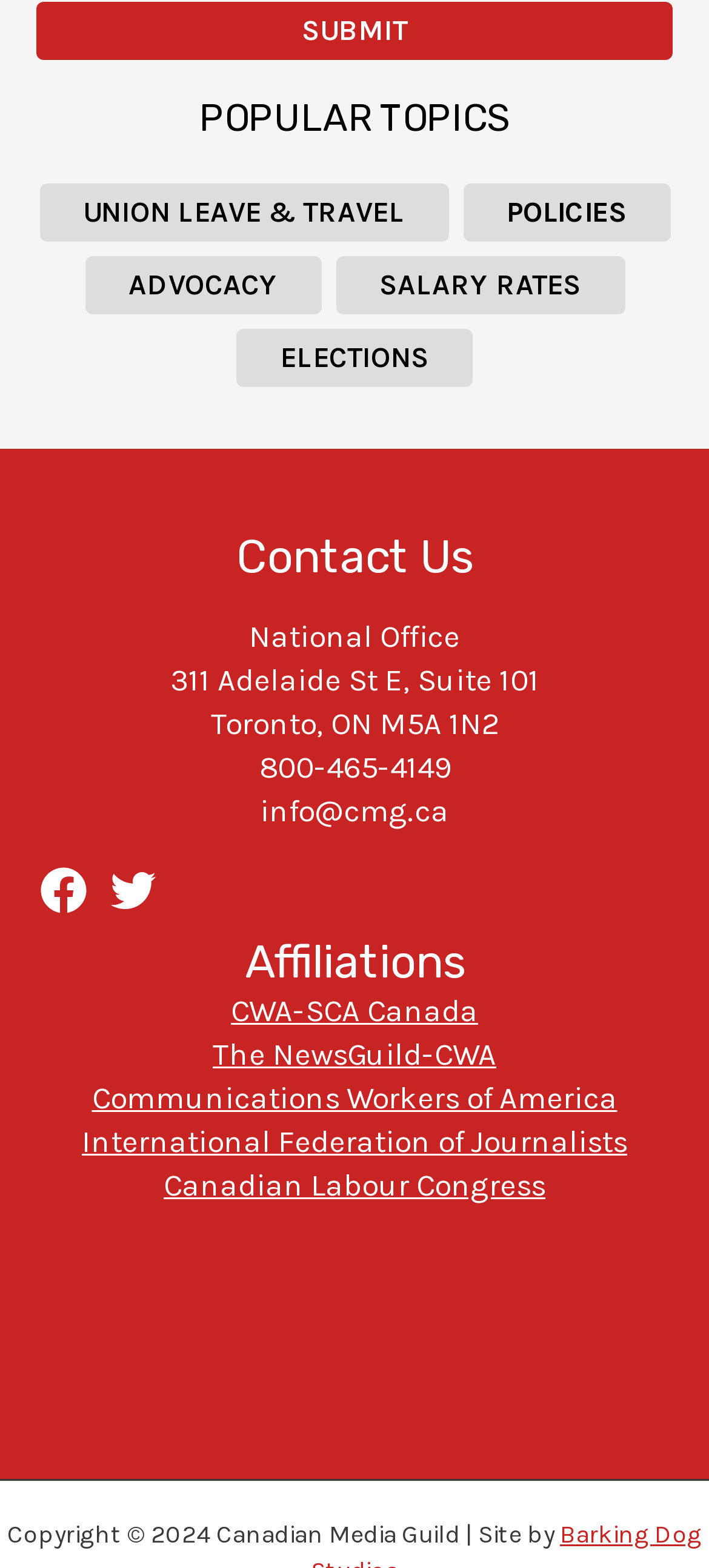Answer the question below in one word or phrase:
What is the phone number of the National Office?

800-465-4149